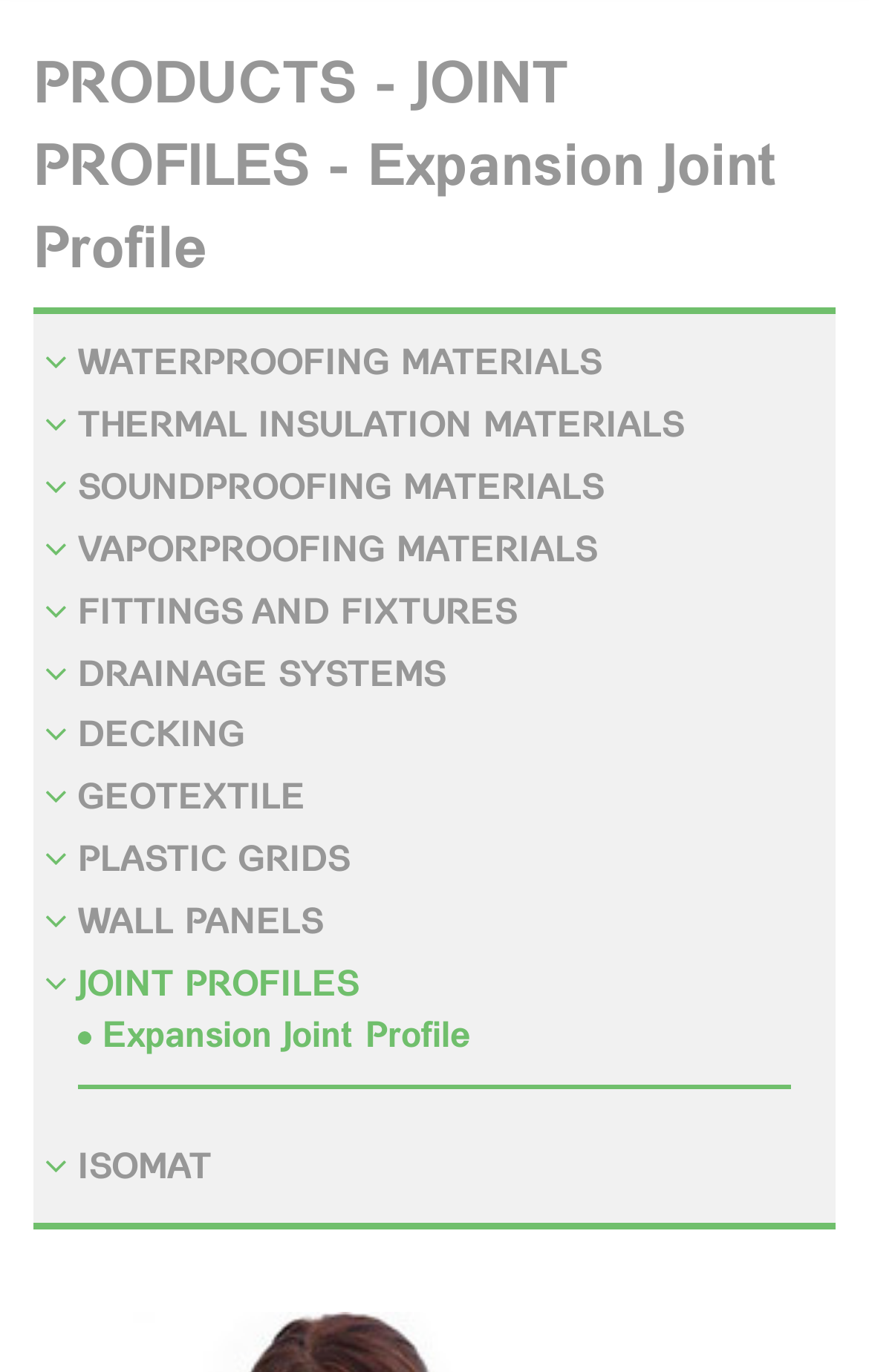Given the following UI element description: "Wall panels", find the bounding box coordinates in the webpage screenshot.

[0.051, 0.653, 0.372, 0.69]